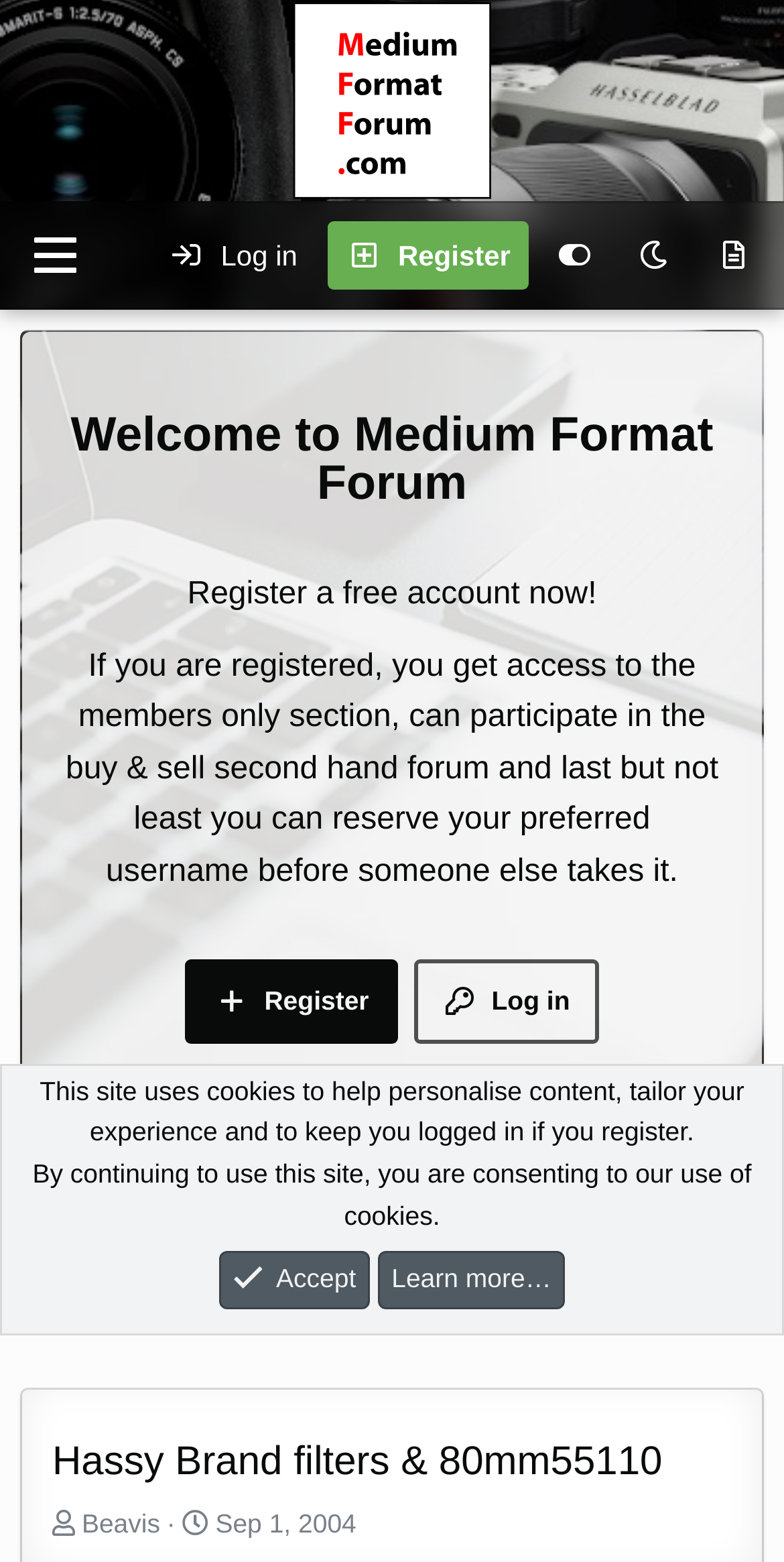Identify the text that serves as the heading for the webpage and generate it.

Hassy Brand filters & 80mm55110